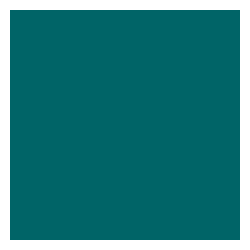What does the logo symbolize?
Provide a detailed and extensive answer to the question.

According to the caption, the logo is positioned prominently on the webpage and symbolizes trust and reliability, making it a key visual element in engaging potential customers seeking roofing solutions.